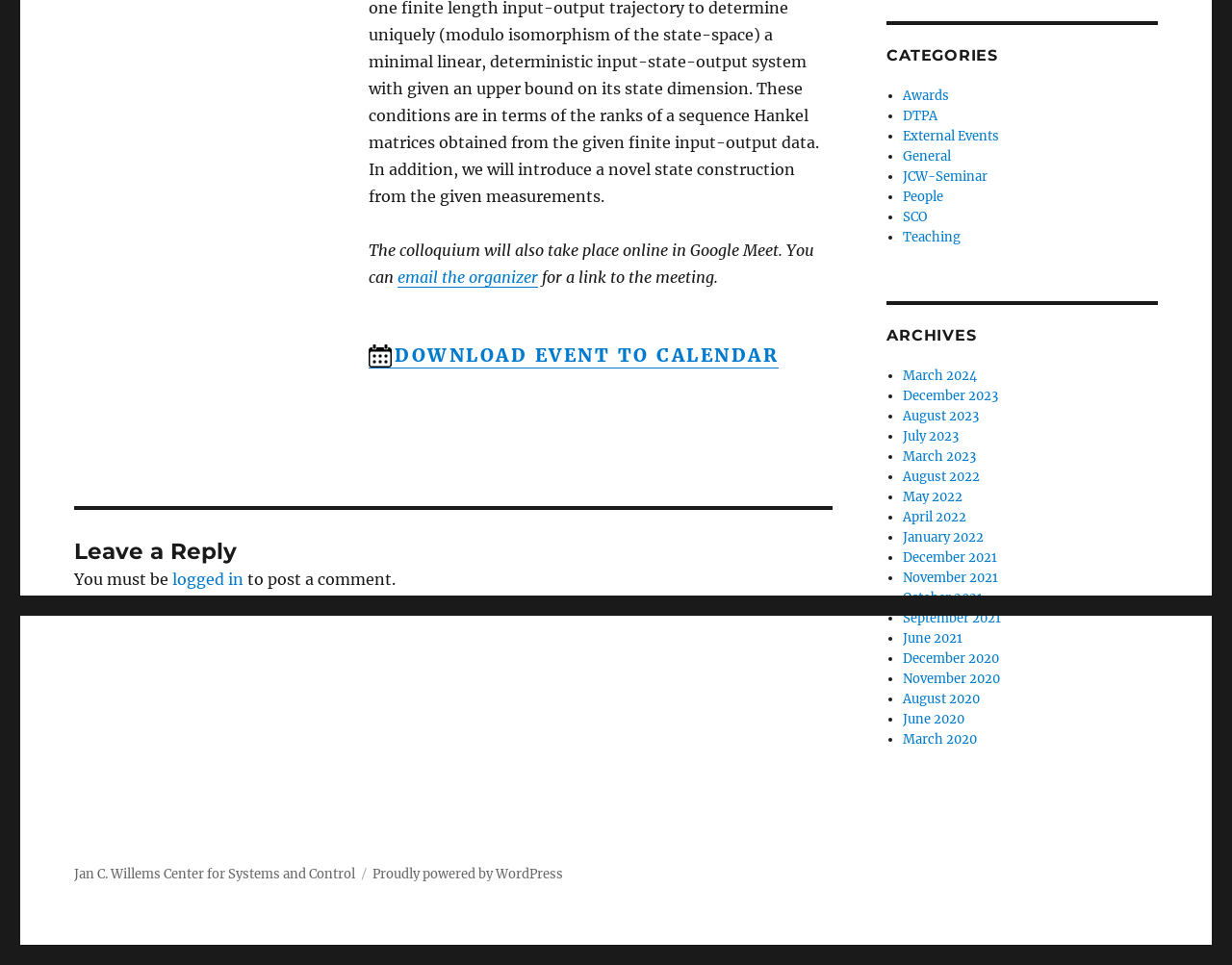Locate the UI element that matches the description email the organizer in the webpage screenshot. Return the bounding box coordinates in the format (top-left x, top-left y, bottom-right x, bottom-right y), with values ranging from 0 to 1.

[0.323, 0.277, 0.437, 0.297]